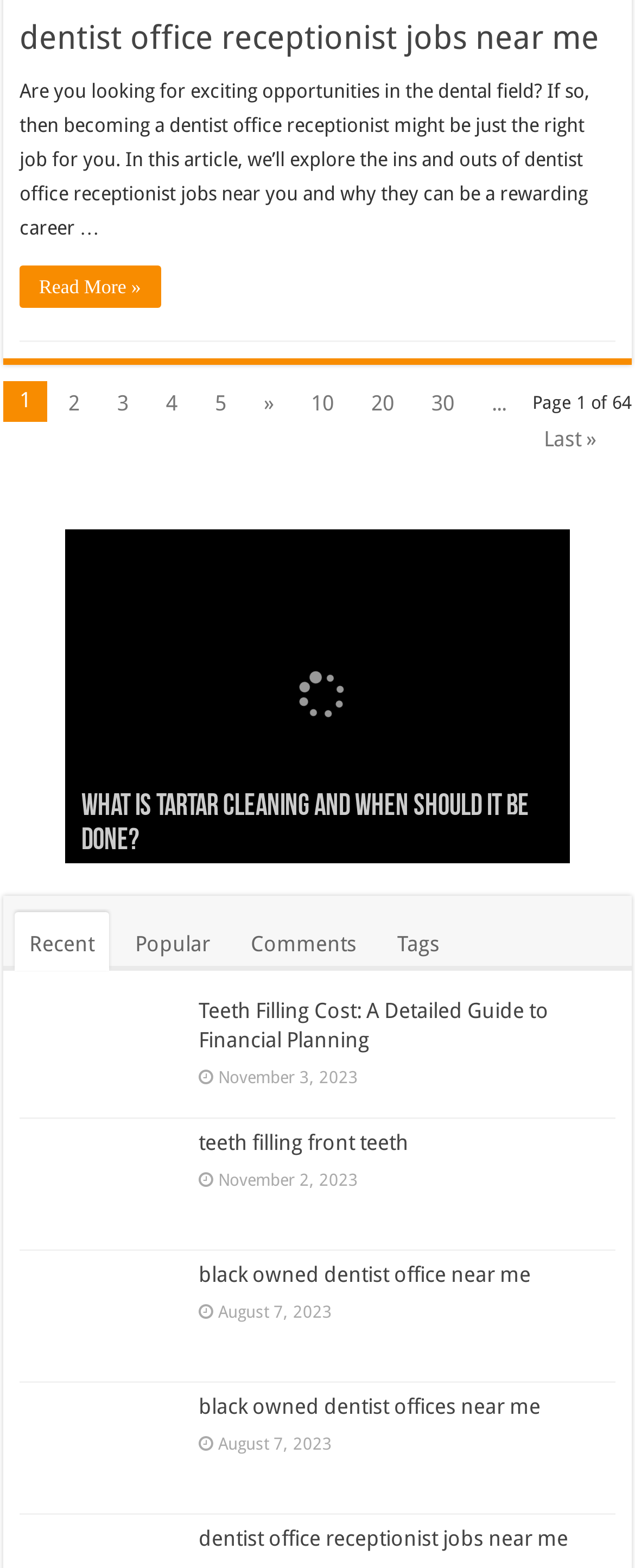What type of content is displayed on this webpage?
Look at the screenshot and respond with one word or a short phrase.

Blog posts